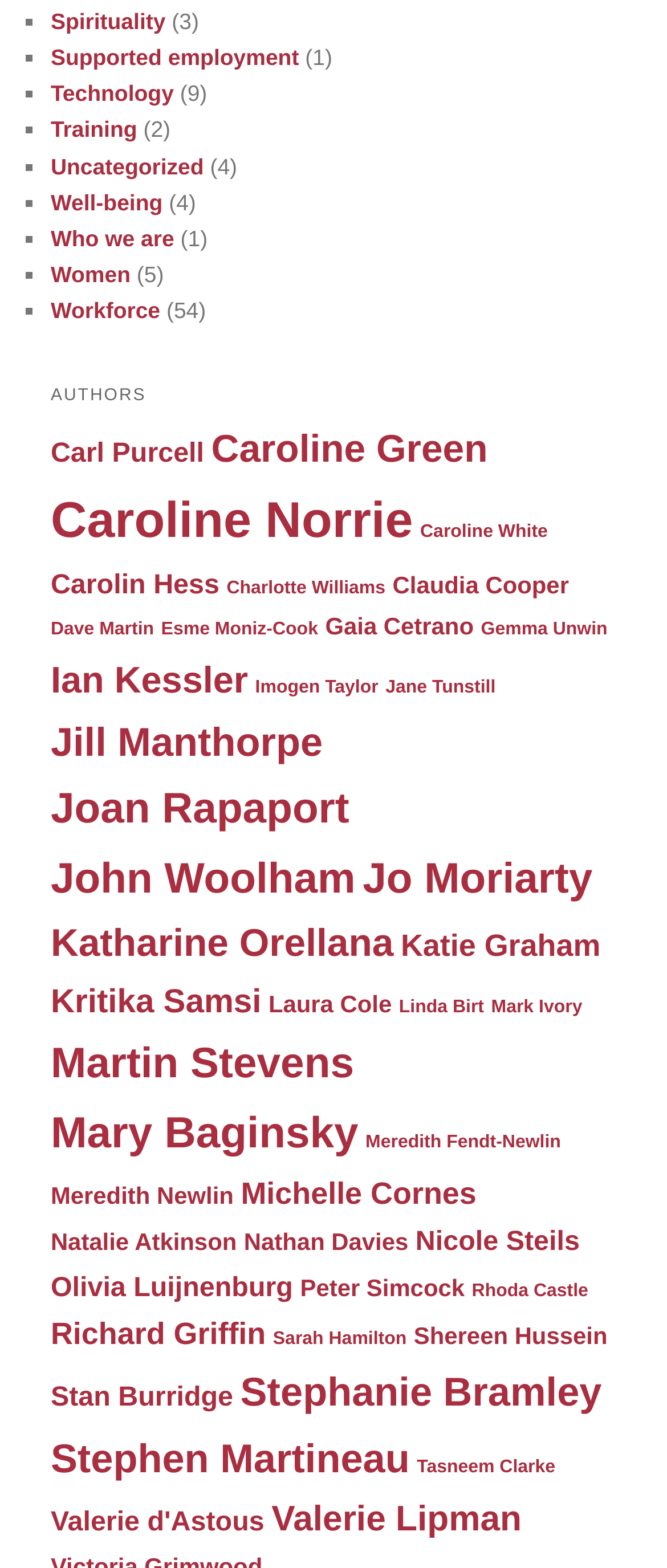Identify the bounding box coordinates for the UI element described as: "Laura Cole".

[0.402, 0.631, 0.587, 0.649]